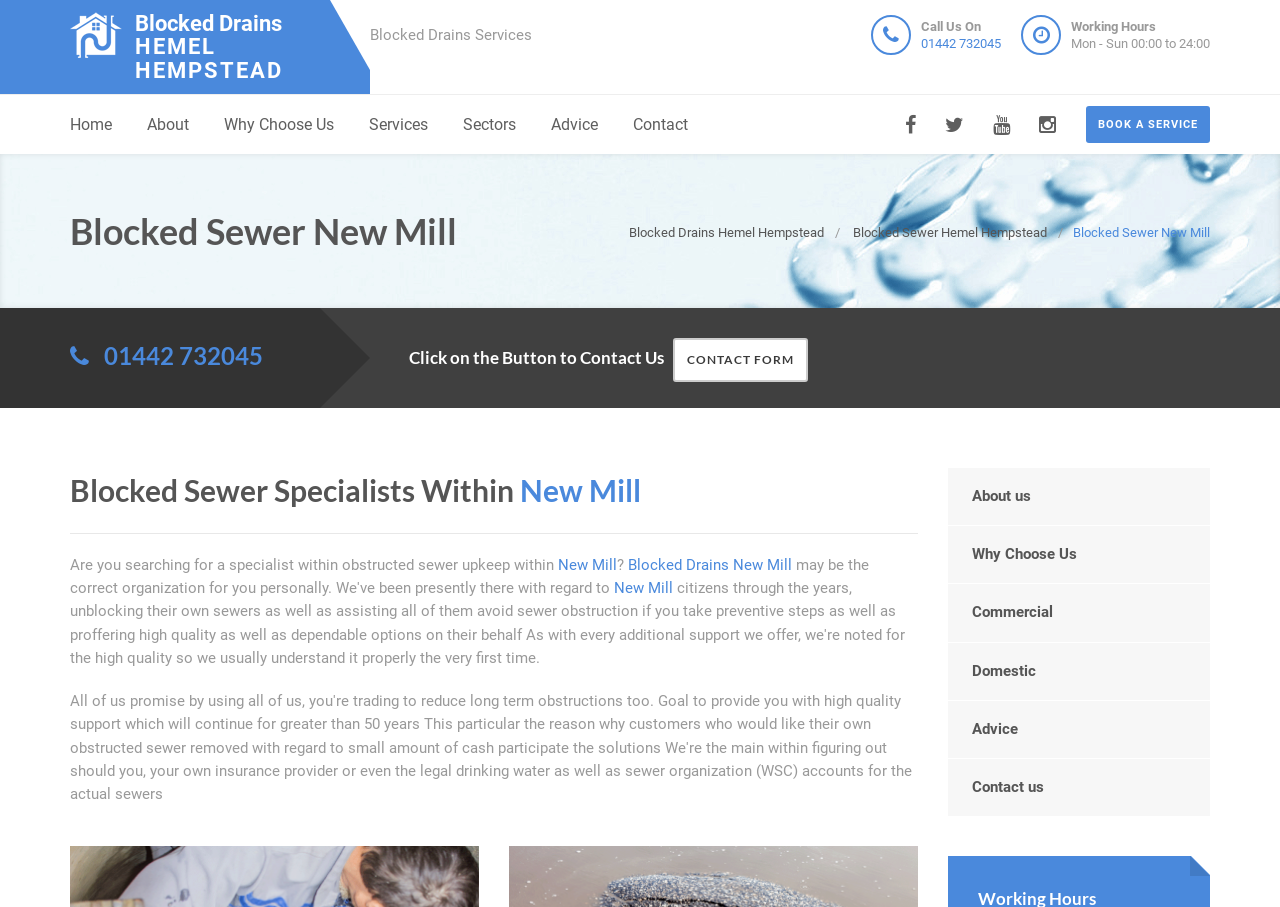Identify the bounding box coordinates of the element to click to follow this instruction: 'Call the phone number'. Ensure the coordinates are four float values between 0 and 1, provided as [left, top, right, bottom].

[0.72, 0.04, 0.782, 0.056]